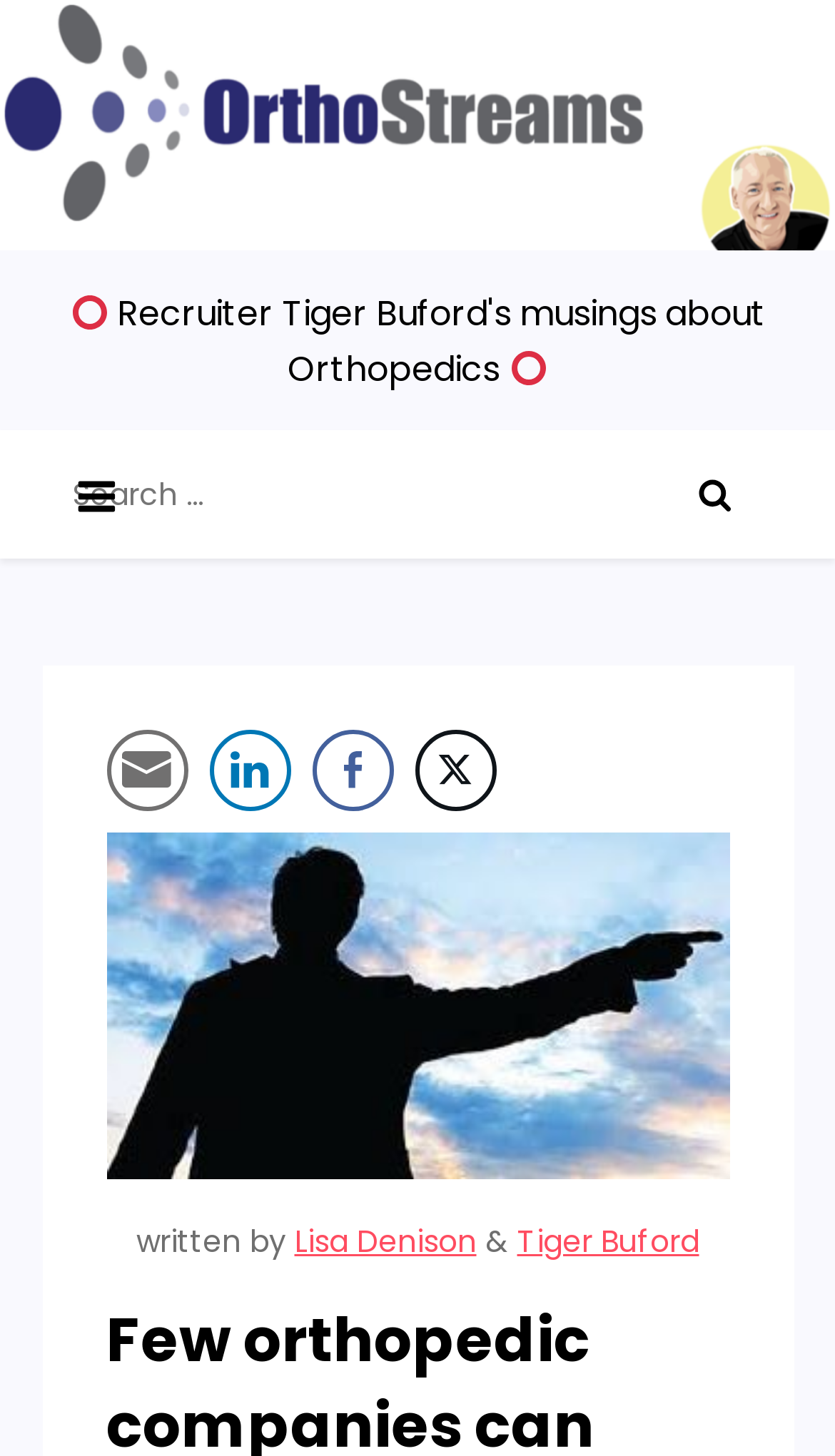Given the element description Twitter, specify the bounding box coordinates of the corresponding UI element in the format (top-left x, top-left y, bottom-right x, bottom-right y). All values must be between 0 and 1.

[0.496, 0.501, 0.594, 0.557]